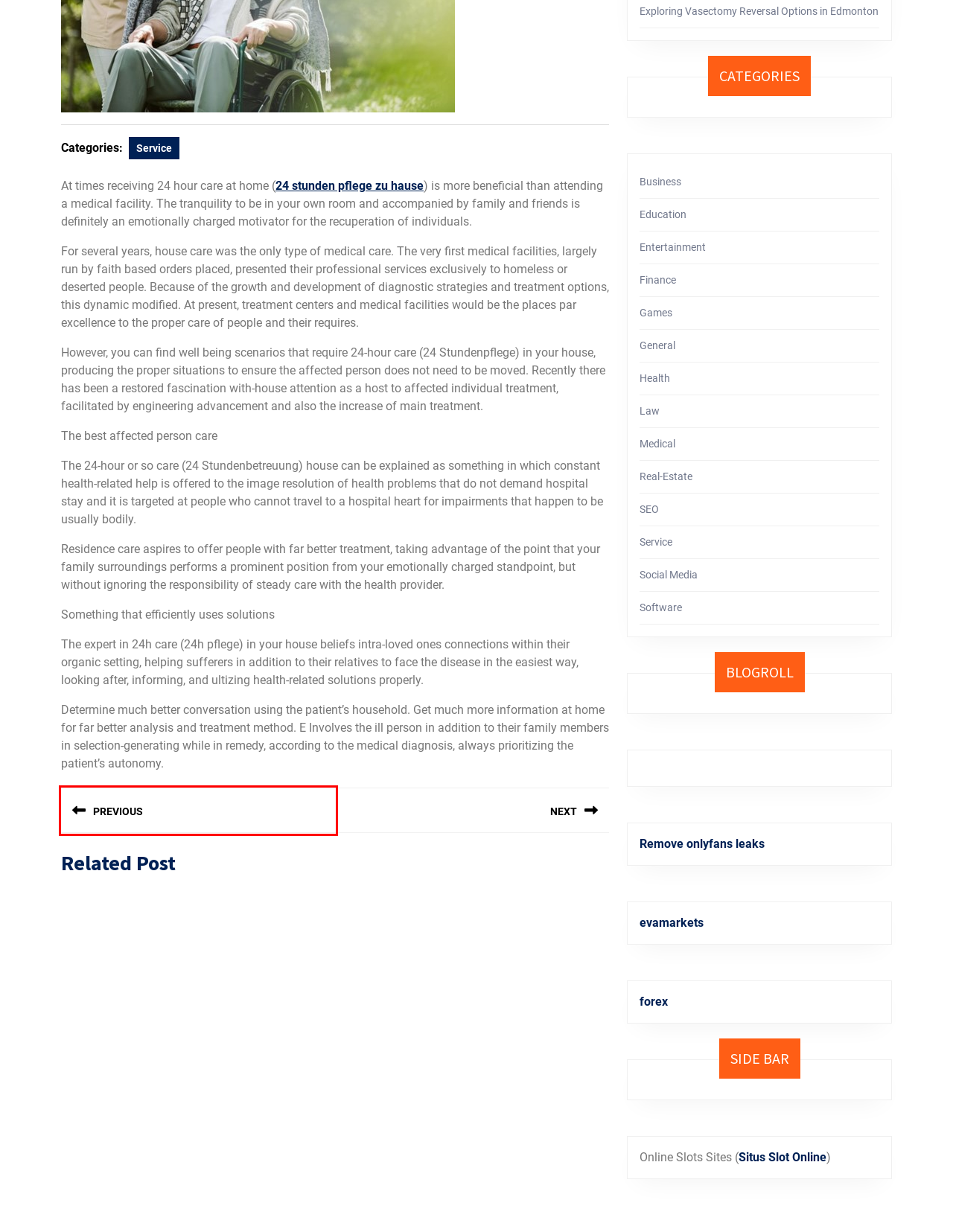You are provided with a screenshot of a webpage that includes a red rectangle bounding box. Please choose the most appropriate webpage description that matches the new webpage after clicking the element within the red bounding box. Here are the candidates:
A. Medical – As I Lay Dying
B. The Top Three Ways Lone Worker Devices Can Help Your Business – As I Lay Dying
C. Real-Estate – As I Lay Dying
D. Business – As I Lay Dying
E. Exploring Vasectomy Reversal Options in Edmonton – As I Lay Dying
F. Health – As I Lay Dying
G. You can always count on a CPA in San Antonio – As I Lay Dying
H. Entertainment – As I Lay Dying

B